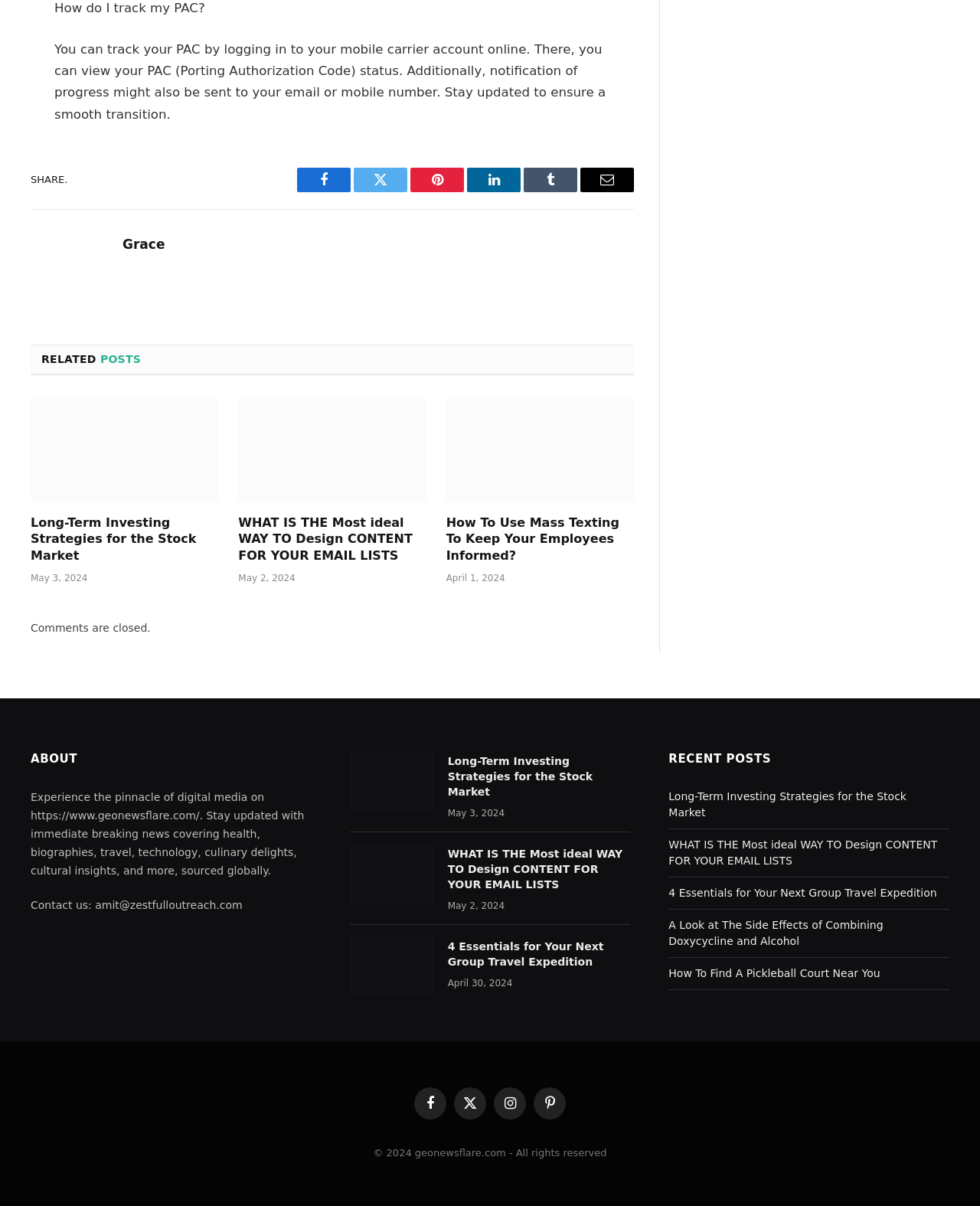What social media platforms can I share the webpage on?
Refer to the image and give a detailed response to the question.

I found a section on the webpage that allows sharing the content on various social media platforms. The available platforms are Facebook, Twitter, Pinterest, LinkedIn, Tumblr, and Email, which can be used to share the webpage with others.